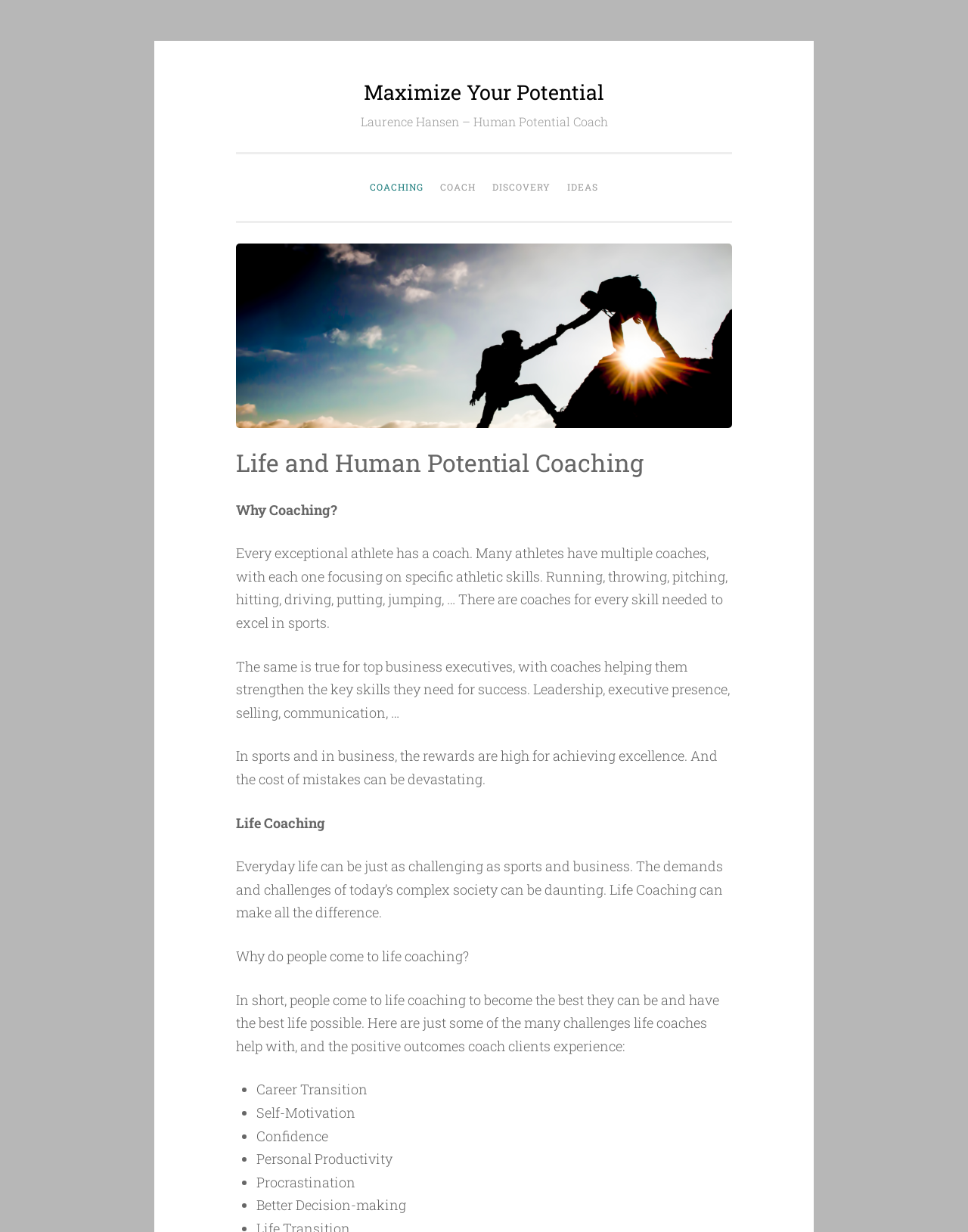Using the information in the image, give a detailed answer to the following question: Why do top business executives need coaches?

According to the webpage, top business executives need coaches to strengthen the key skills they need for success, such as leadership, executive presence, selling, and communication.